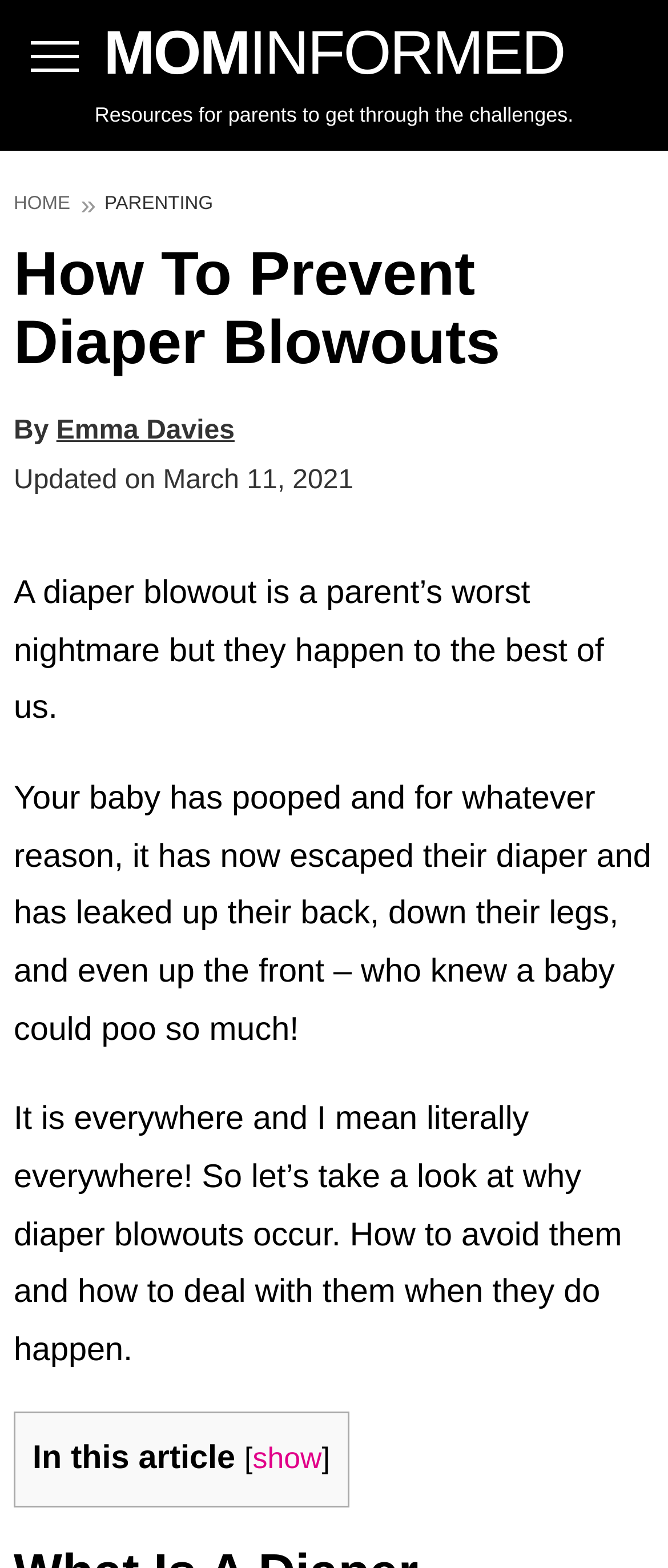Create an elaborate caption that covers all aspects of the webpage.

The webpage is about preventing diaper blowouts, with a focus on understanding why they occur, how to avoid them, and how to deal with them when they happen. 

At the top left of the page, there is a "Menu" link, and to its right, a link to "MOMINFORMED" with a brief description "Resources for parents to get through the challenges." Below this, there is a "PARENTING" link. 

The main content of the page starts with a heading "How To Prevent Diaper Blowouts" in the top center of the page. Below this heading, the author's name "Emma Davies" is mentioned, along with the update date "March 11, 2021". 

The main article begins with a brief introduction to diaper blowouts, describing them as a parent's worst nightmare. The text explains that diaper blowouts can be messy and overwhelming, with poop escaping the diaper and spreading everywhere. 

The rest of the article, which is not fully shown in the accessibility tree, presumably delves deeper into the reasons behind diaper blowouts, prevention strategies, and tips for dealing with them when they occur.